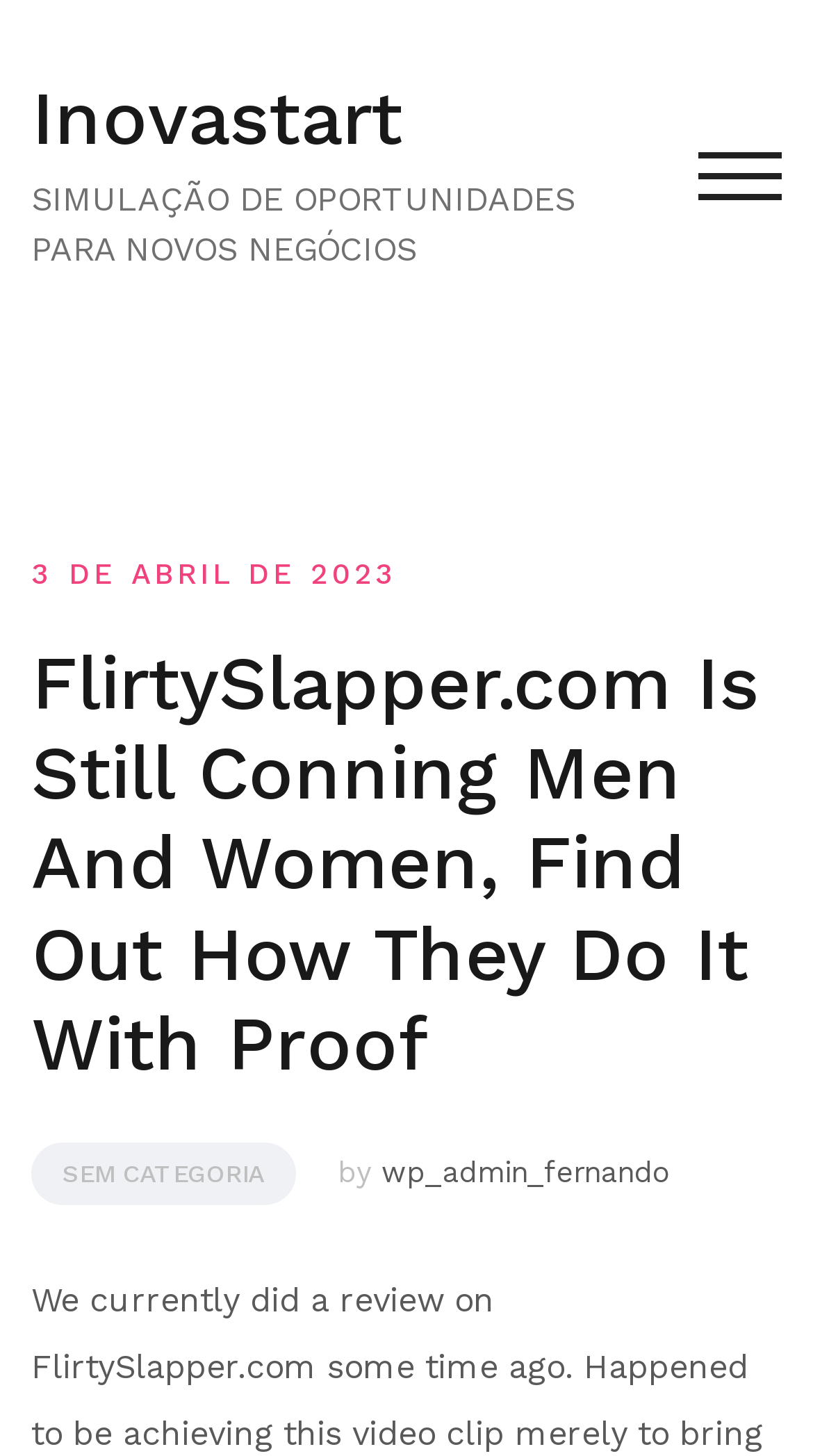Create a full and detailed caption for the entire webpage.

The webpage appears to be a blog post or article review about FlirtySlapper.com, a website that allegedly scams people. The title of the webpage is "FlirtySlapper.com Is Still Conning Men And Women, Find Out How They Do It With Proof - Inovastart". 

At the top left of the page, there is a link to "Inovastart" and a static text "SIMULAÇÃO DE OPORTUNIDADES PARA NOVOS NEGÓCIOS" (which translates to "Simulation of Opportunities for New Businesses" in English) positioned below it. 

On the top right, there is a button to toggle the mobile menu. 

Below the title, there is a header section that takes up most of the page's width. Within this section, there is a table layout that contains a link to a date "3 DE ABRIL DE 2023" (which translates to "April 3, 2023" in English) on the left side. 

The main heading "FlirtySlapper.com Is Still Conning Men And Women, Find Out How They Do It With Proof" is positioned below the date link, spanning across the entire width of the header section. 

At the bottom of the header section, there is a link to "SEM CATEGORIA" (which translates to "No Category" in English) on the left side, followed by a static text "by" and a link to the author "wp_admin_fernando" on the right side.